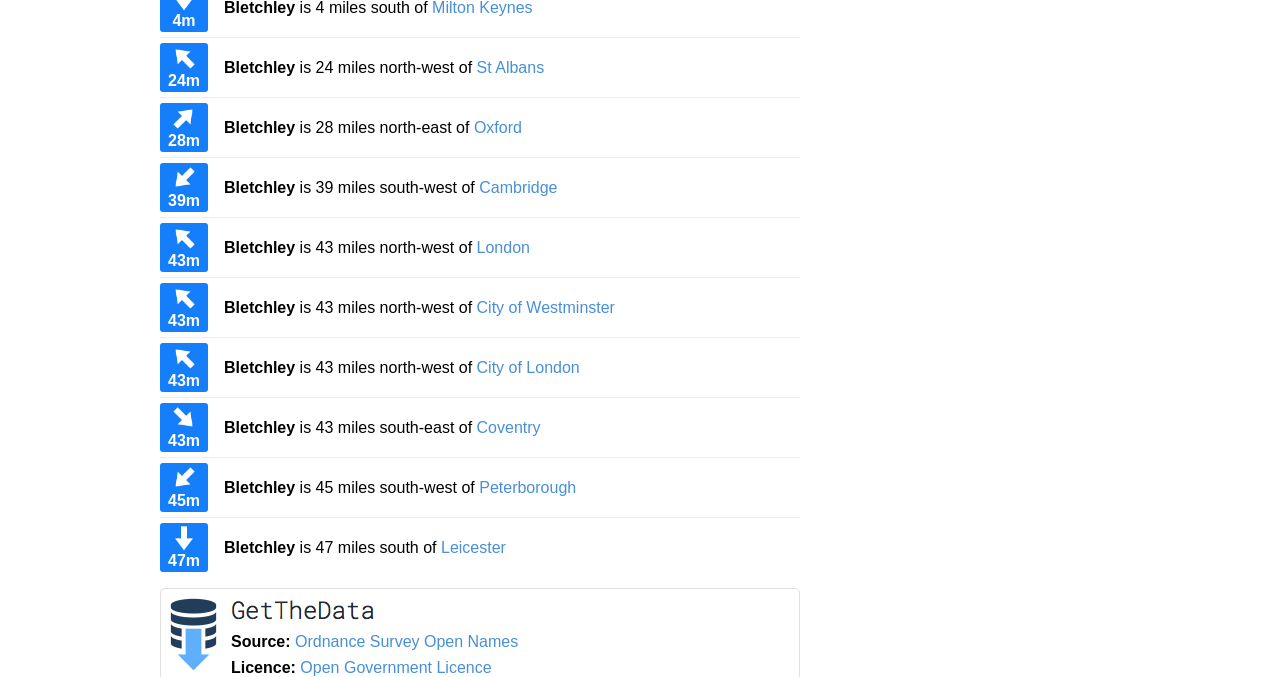Determine the bounding box for the described HTML element: "St Albans". Ensure the coordinates are four float numbers between 0 and 1 in the format [left, top, right, bottom].

[0.372, 0.087, 0.425, 0.112]